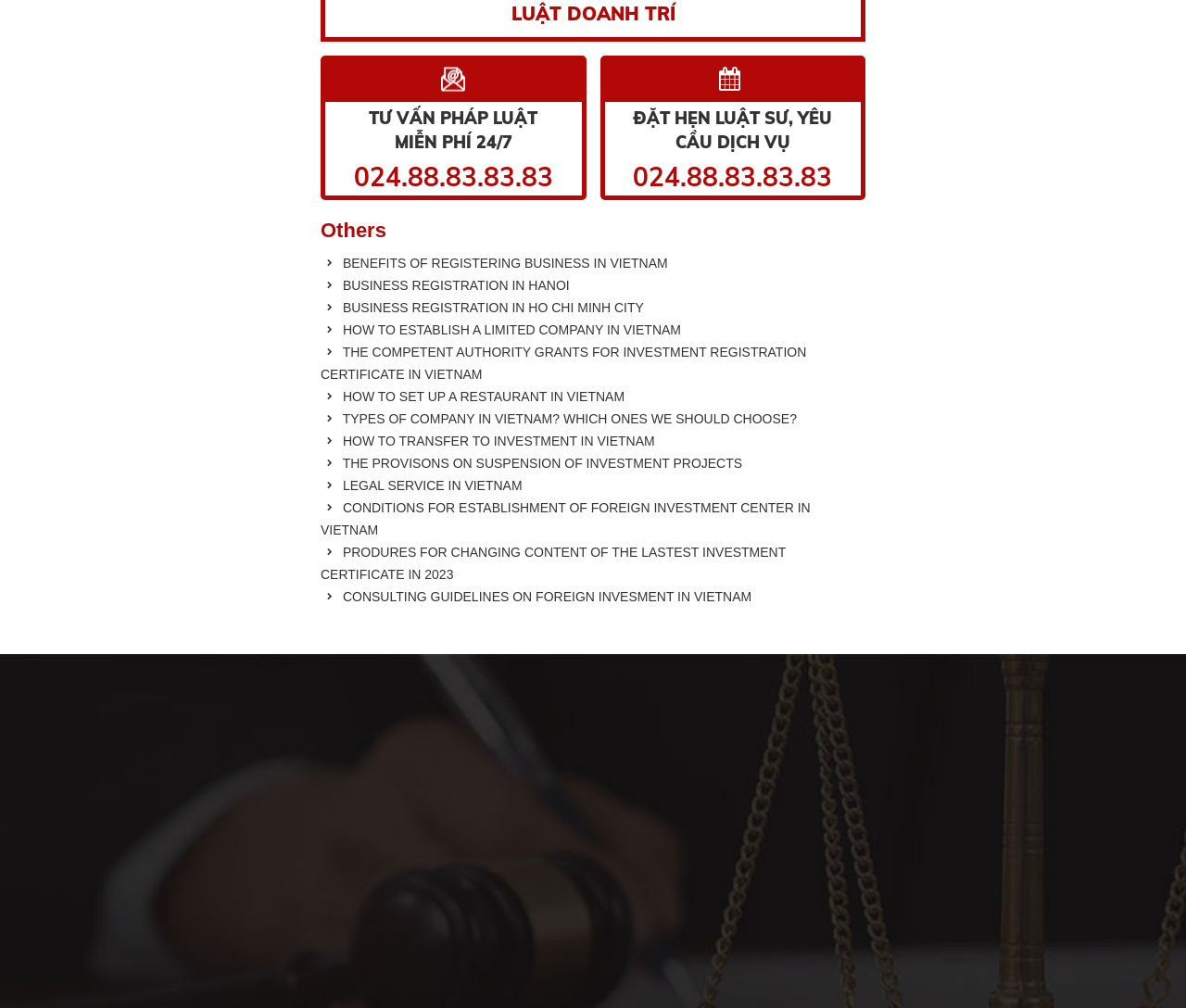What services does the law firm offer?
Provide a concise answer using a single word or phrase based on the image.

Legal services